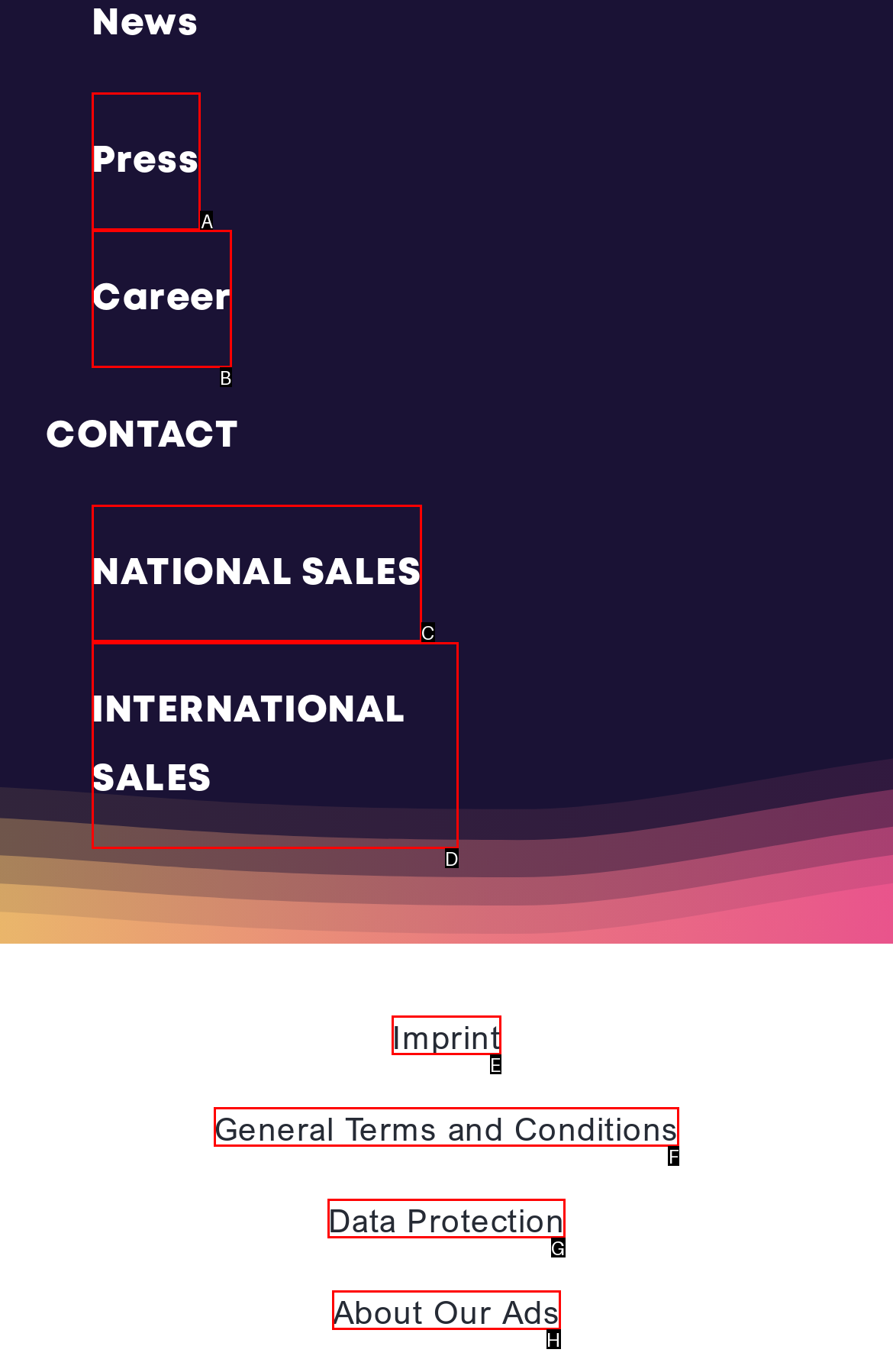Determine the letter of the element I should select to fulfill the following instruction: Explore National Sales. Just provide the letter.

C